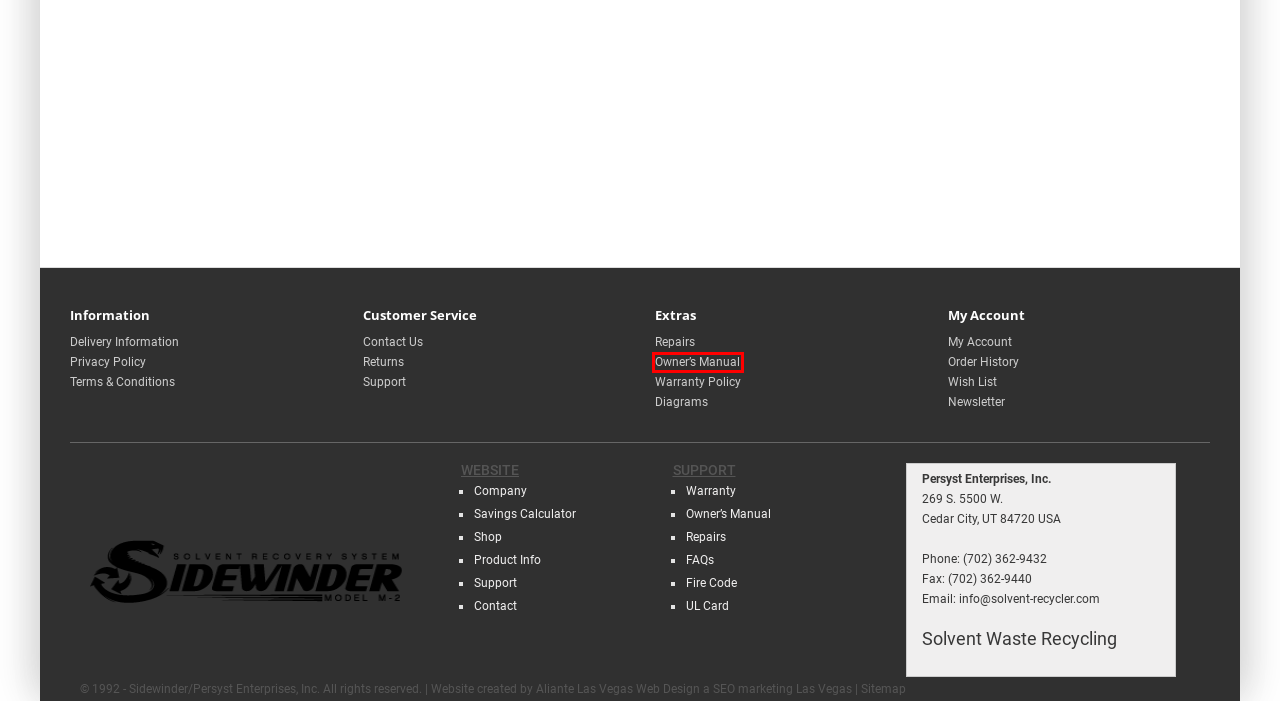Evaluate the webpage screenshot and identify the element within the red bounding box. Select the webpage description that best fits the new webpage after clicking the highlighted element. Here are the candidates:
A. Aliante Digital - Las Vegas Web Design & SEO
B. Product Returns
C. Owner's Manual | Solvent Recycler - Recycle With Sidewinder Model M-2
D. UL Card | Solvent Recycler - Recycle With Sidewinder Model M-2
E. Repairs | Solvent Recycler - Recycle With Sidewinder Model M-2
F. Suppport Fire Code | Solvent Recycler - Recycle With Sidewinder Model M-2
G. Solvent Recycler - Recycle With Sidewinder Model M-2
H. Terms & Conditions

C